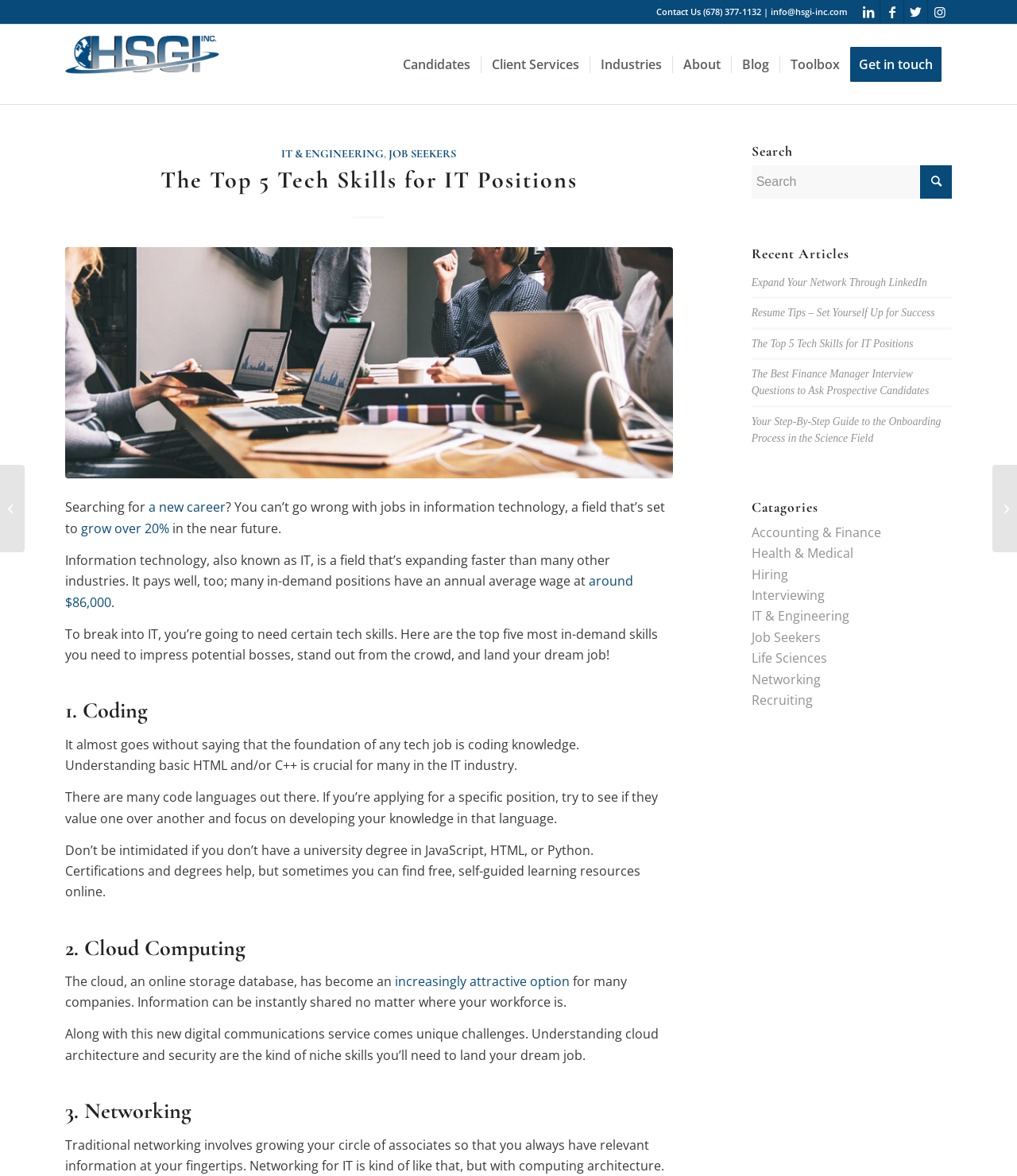Determine the bounding box for the UI element that matches this description: "Expand Your Network Through LinkedIn".

[0.739, 0.235, 0.911, 0.245]